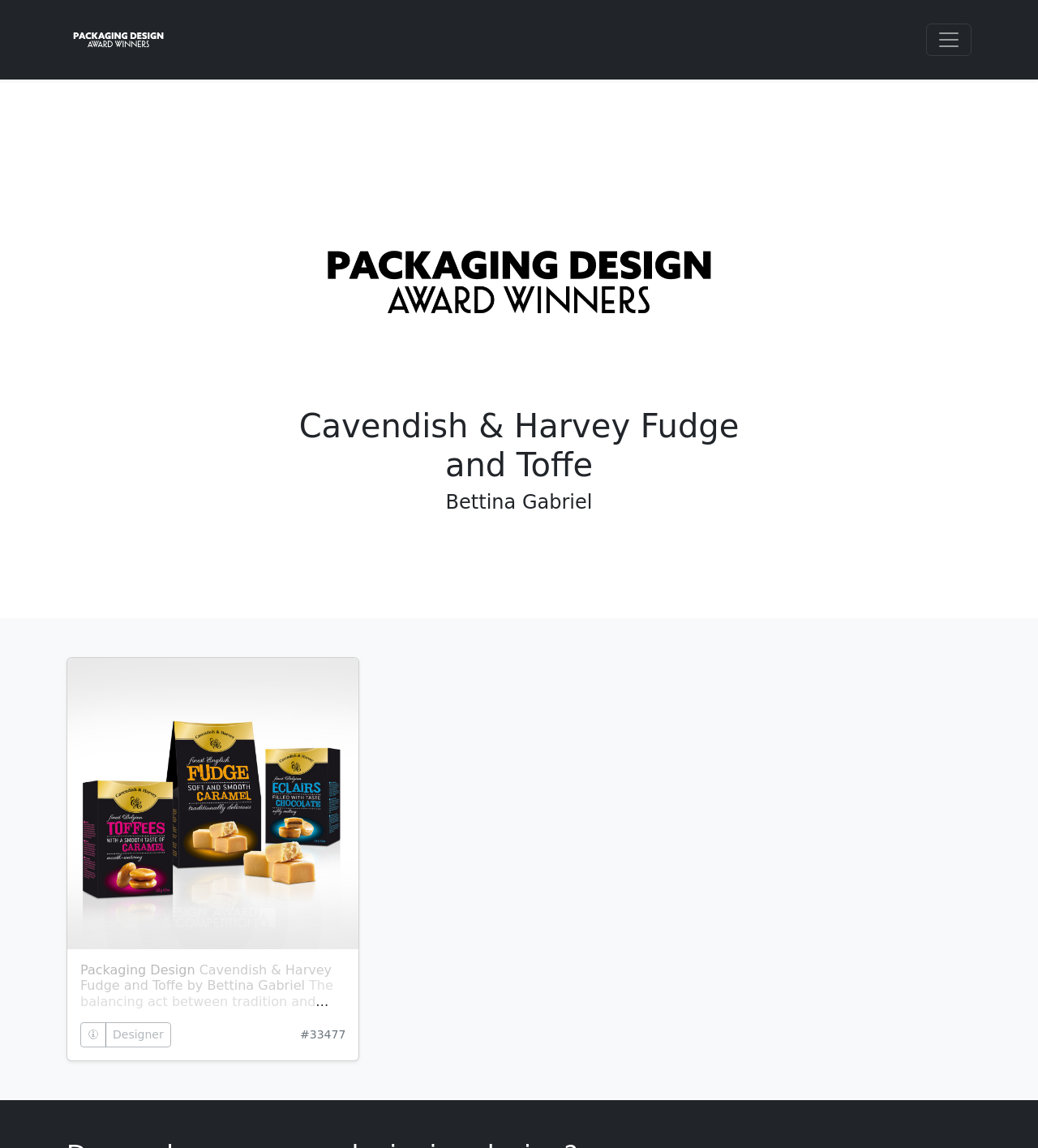What is the purpose of the button with a '?' icon?
Please ensure your answer to the question is detailed and covers all necessary aspects.

I found a button element with a '?' icon, and based on its location and the context of the webpage, I infer that the purpose of this button is to get more information about the design or the brand.